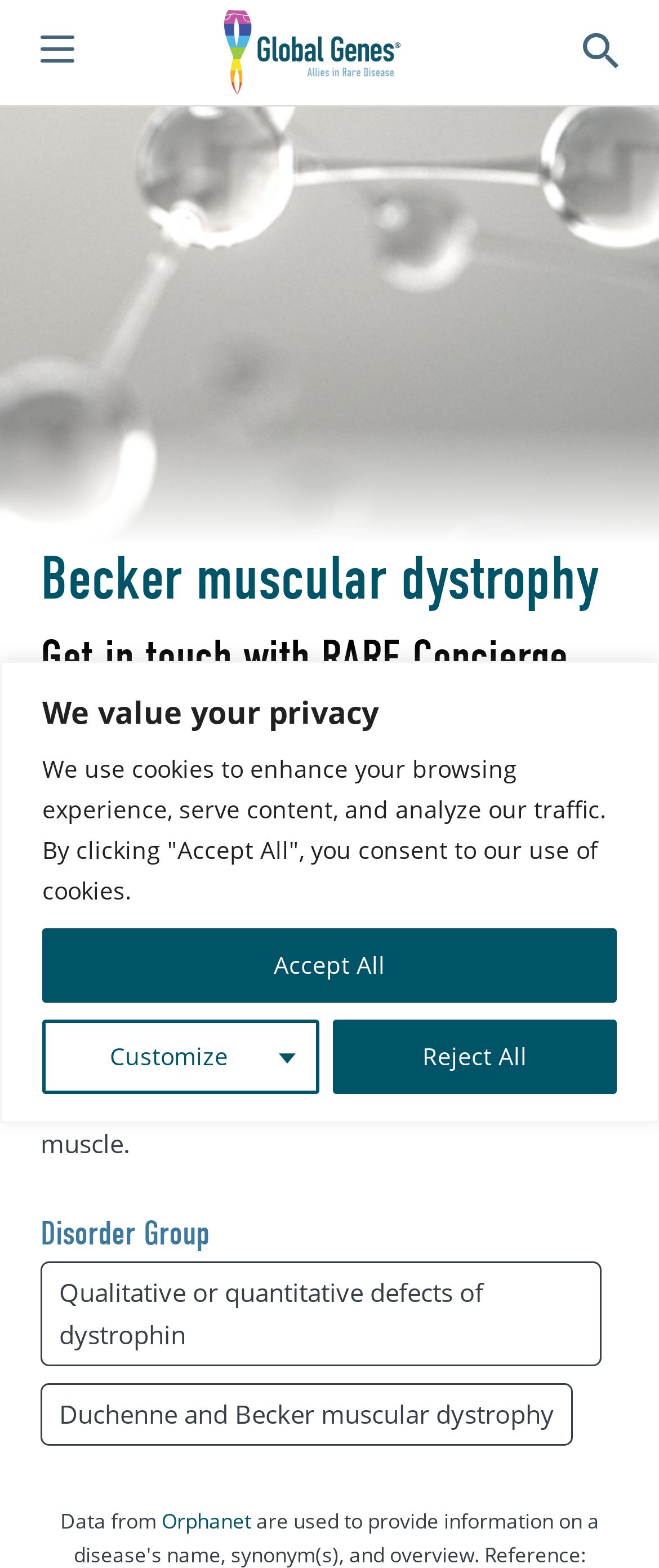What is the synonym of Becker muscular dystrophy?
Look at the image and respond with a one-word or short phrase answer.

BMD